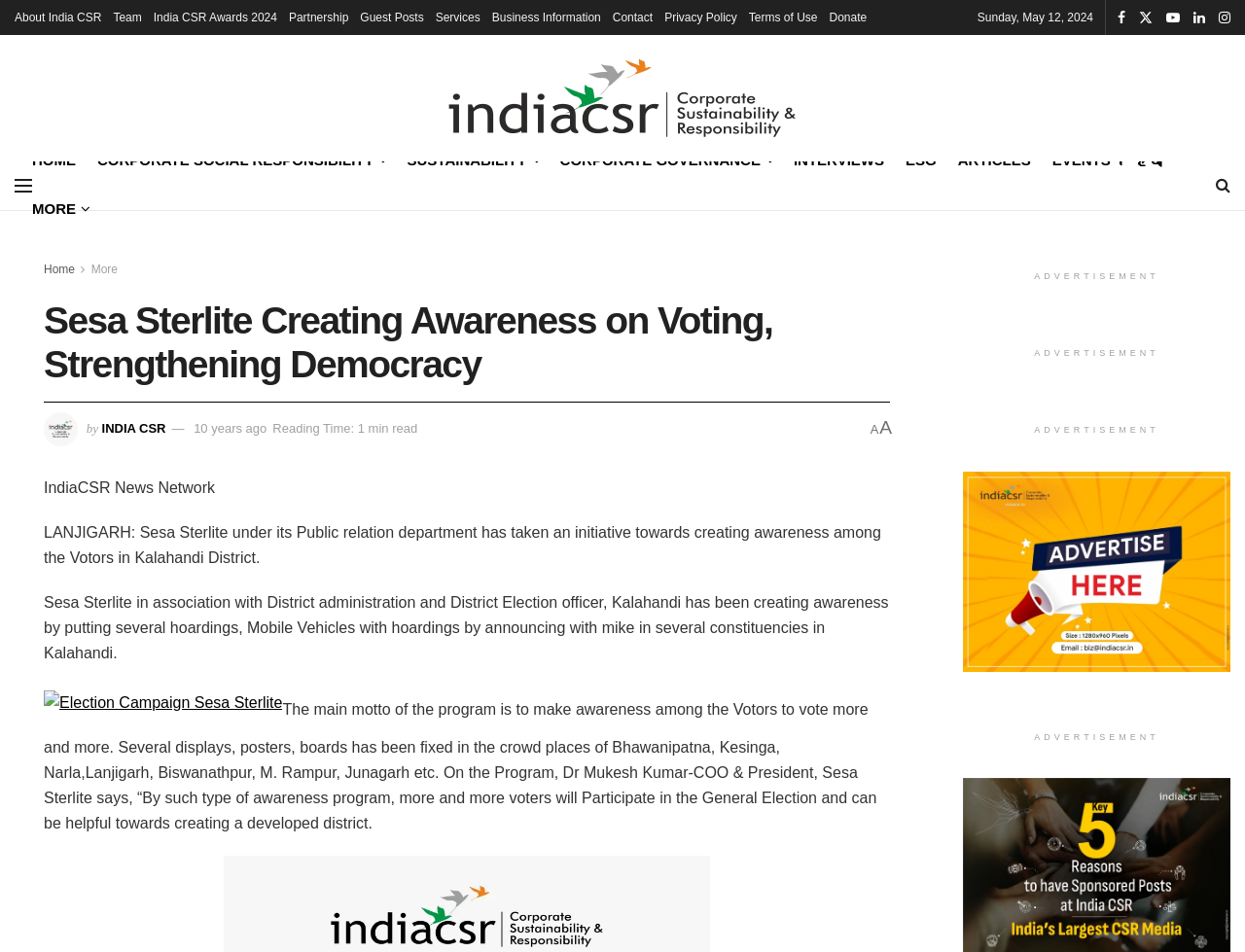Find the bounding box coordinates of the clickable area that will achieve the following instruction: "Visit the India CSR Awards 2024 page".

[0.123, 0.0, 0.223, 0.037]